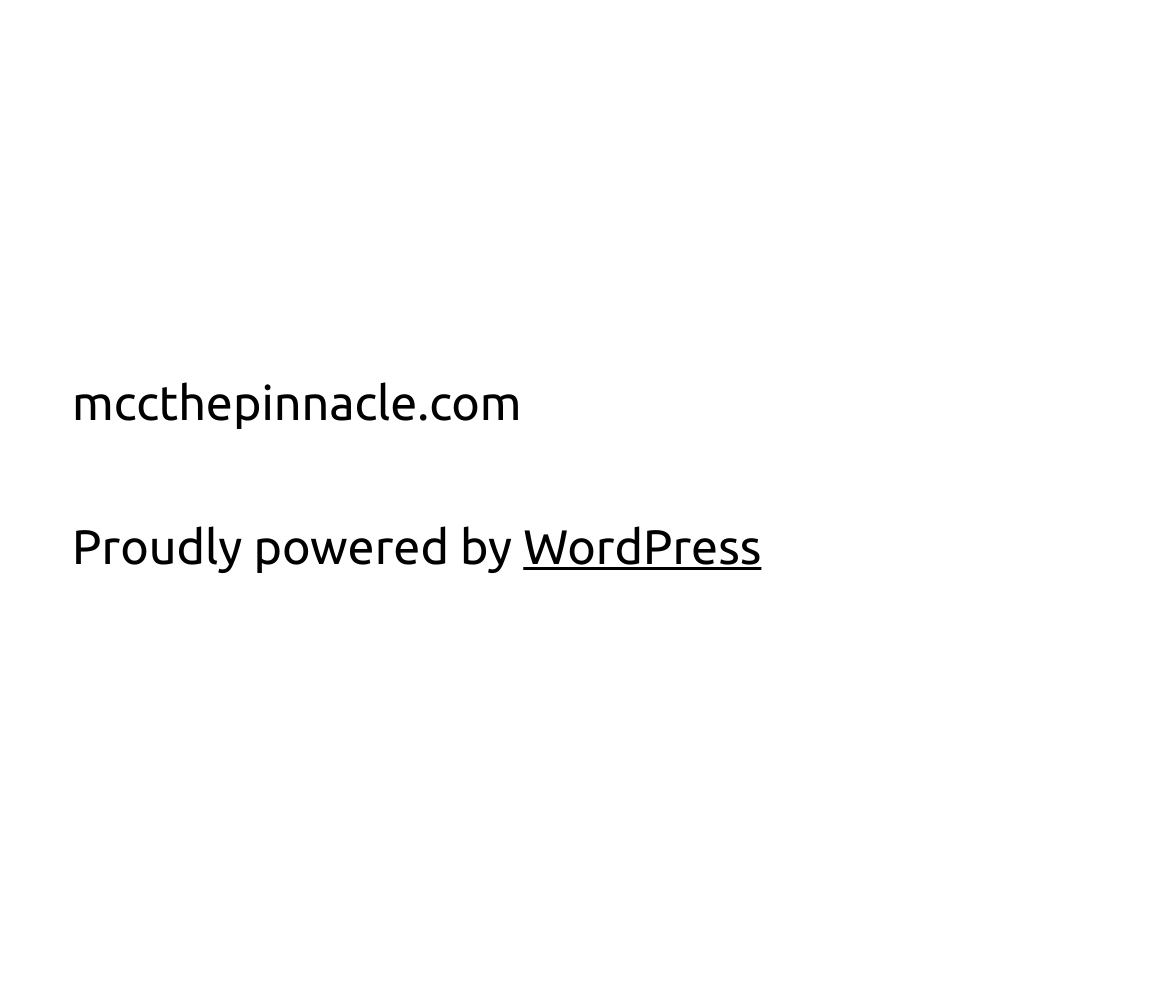Please specify the bounding box coordinates in the format (top-left x, top-left y, bottom-right x, bottom-right y), with values ranging from 0 to 1. Identify the bounding box for the UI component described as follows: mccthepinnacle.com

[0.062, 0.38, 0.446, 0.434]